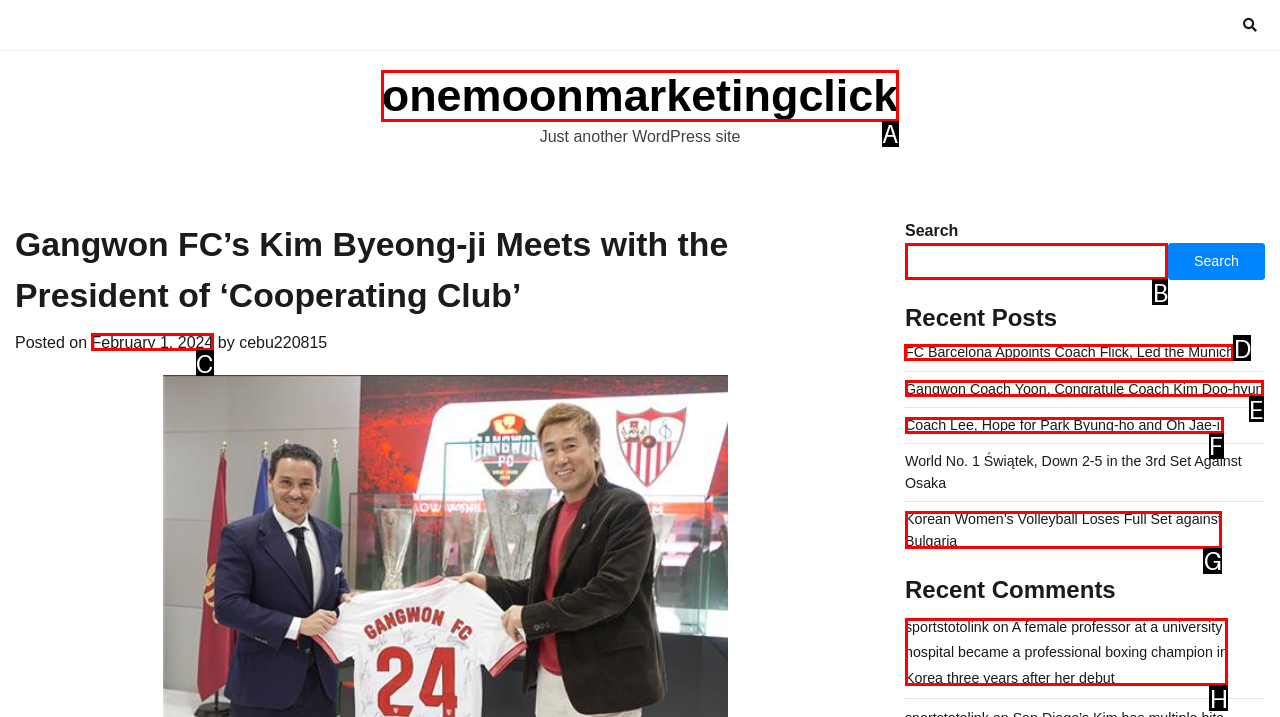To complete the task: Read the recent post about FC Barcelona, select the appropriate UI element to click. Respond with the letter of the correct option from the given choices.

D